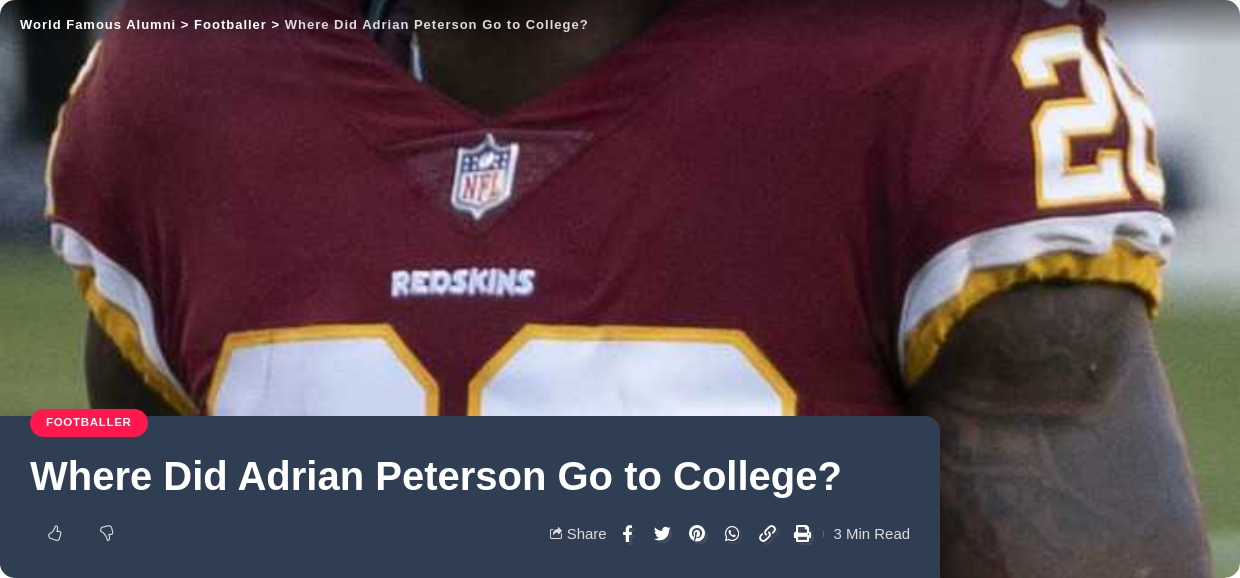Give a detailed account of the elements present in the image.

In this image, a close-up of a football player's jersey prominently features the name "REDSKINS" and the number "28," suggesting the player's affiliation with the NFL team. The background showcases the player's shoulder and a portion of their upper body, emphasizing the team's colors of burgundy and gold. At the top of the image, the article's title in bold text asks, "Where Did Adrian Peterson Go to College?" This question highlights the central theme of the content, focusing on the college journey of Adrian Peterson, a notable figure in American football. The layout also includes navigation elements that indicate its placement in a broader context about famous alumni in sports, specifically within the realm of football. Additionally, a "3 Min Read" label indicates the article's length, suggesting a concise yet informative read about Peterson's early career and educational background.